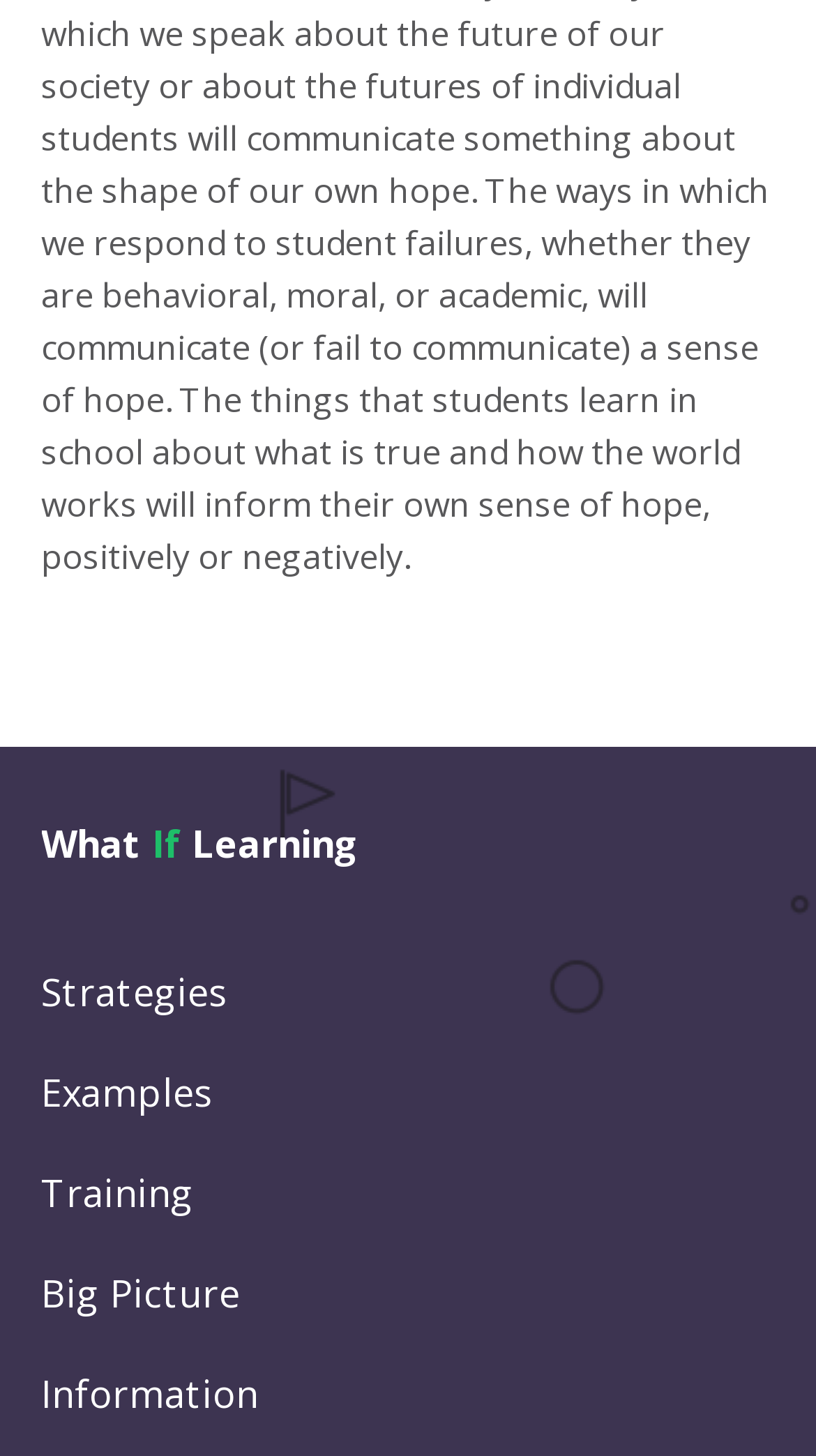Respond to the question below with a concise word or phrase:
What is the last link on the webpage?

Information